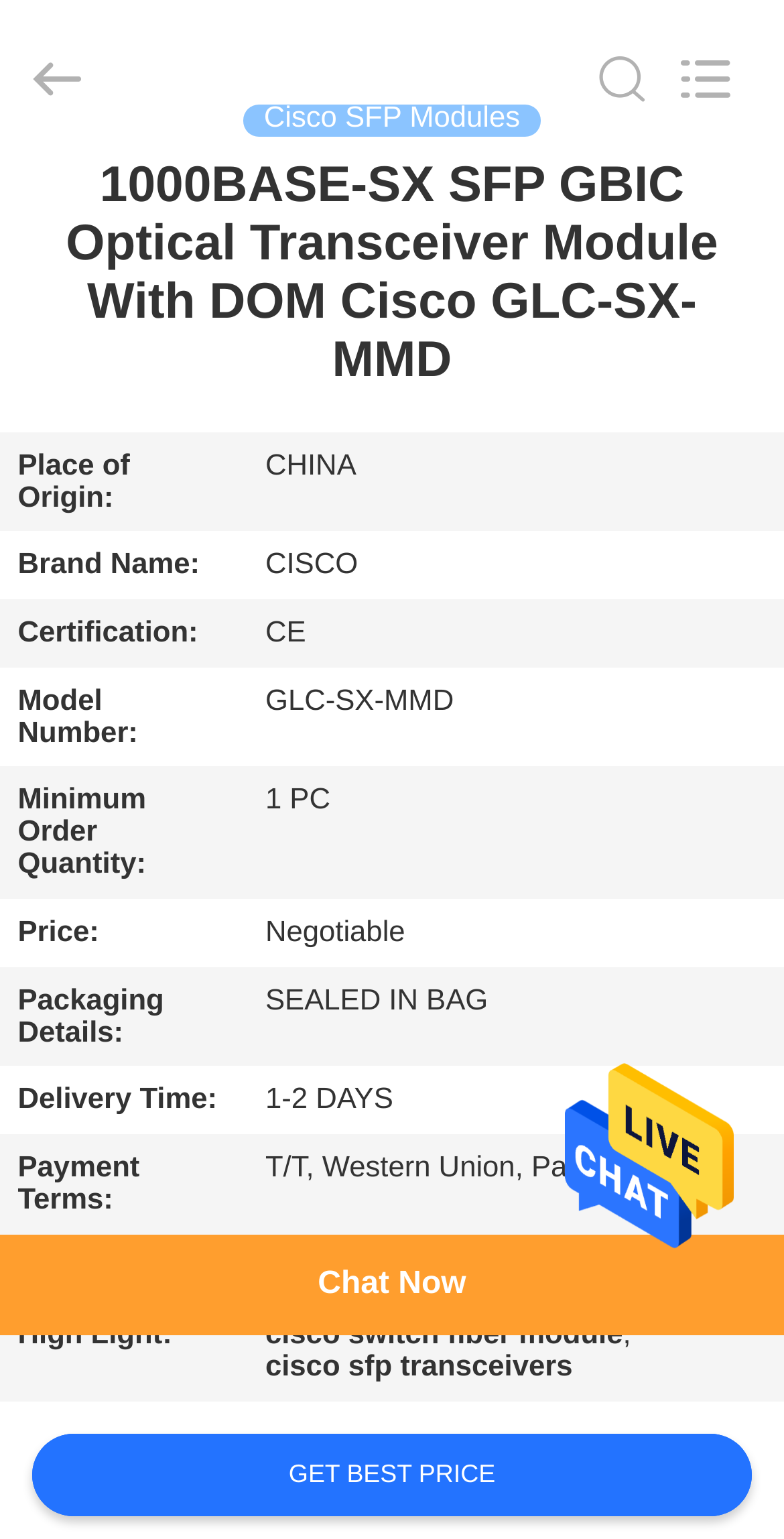What is the supply ability?
Please provide a comprehensive and detailed answer to the question.

I found the answer by looking at the table on the webpage, which lists the product's details. In the row with the header 'Supply Ability:', the corresponding cell contains the text '1000 PCS/MONTH'.